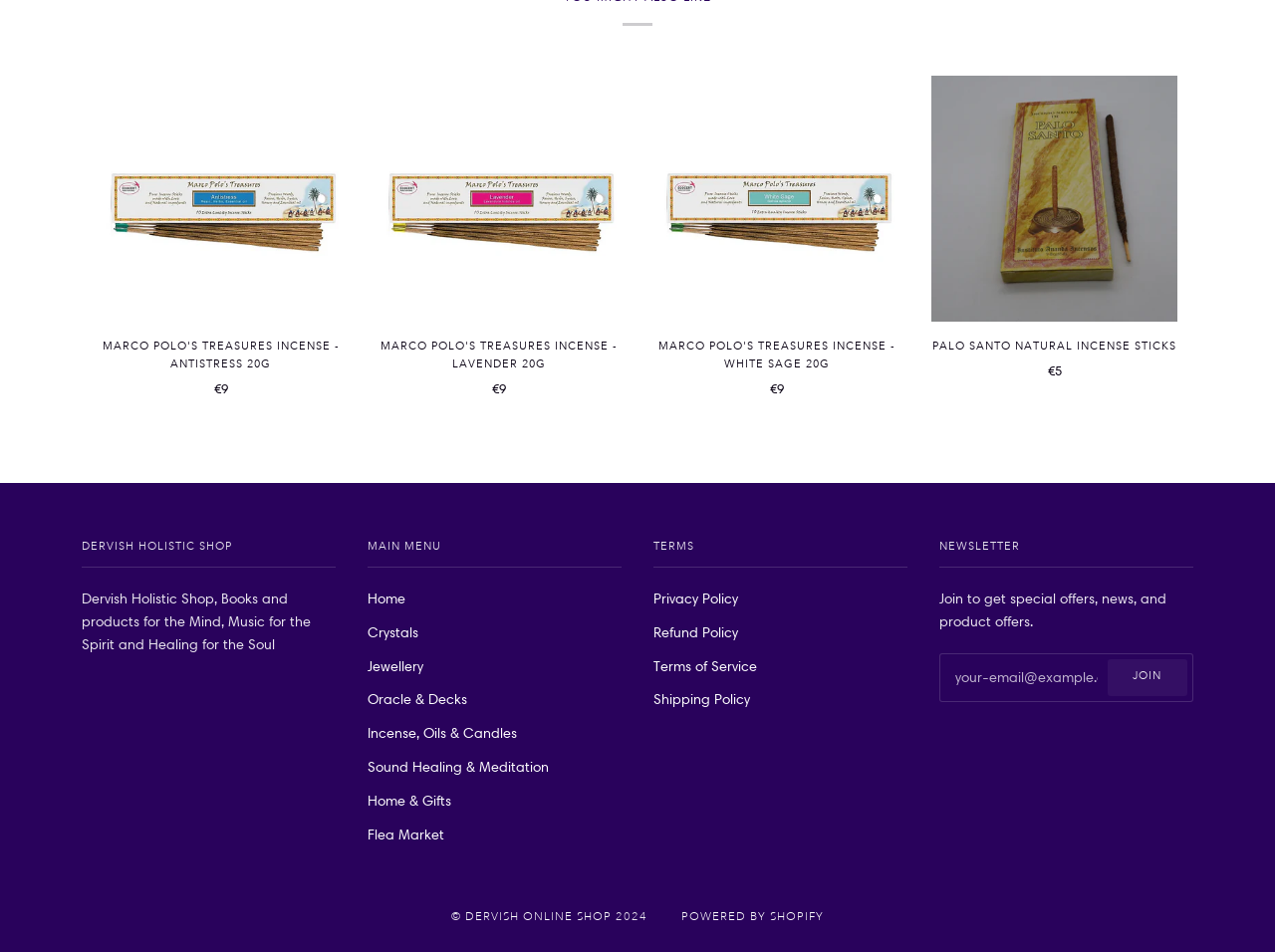Answer the question using only one word or a concise phrase: What year is the copyright for?

2024